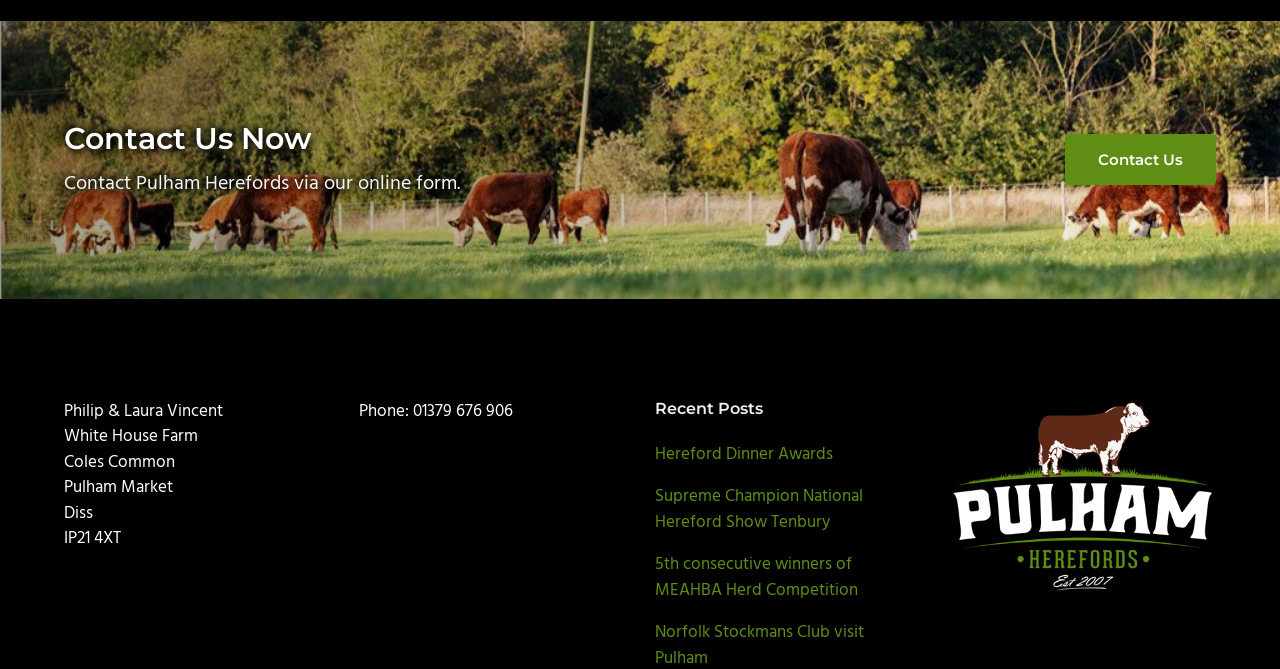What is the name of the owners of Pulham Herefords?
Using the image as a reference, deliver a detailed and thorough answer to the question.

I found the answer by looking at the footer section of the webpage, where the owners' names are mentioned. The owners' names are 'Philip & Laura Vincent'.